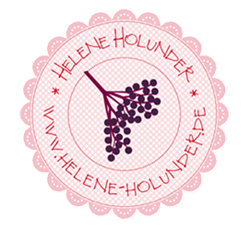What is the color of the font used for the website URL?
Please answer using one word or phrase, based on the screenshot.

Not mentioned